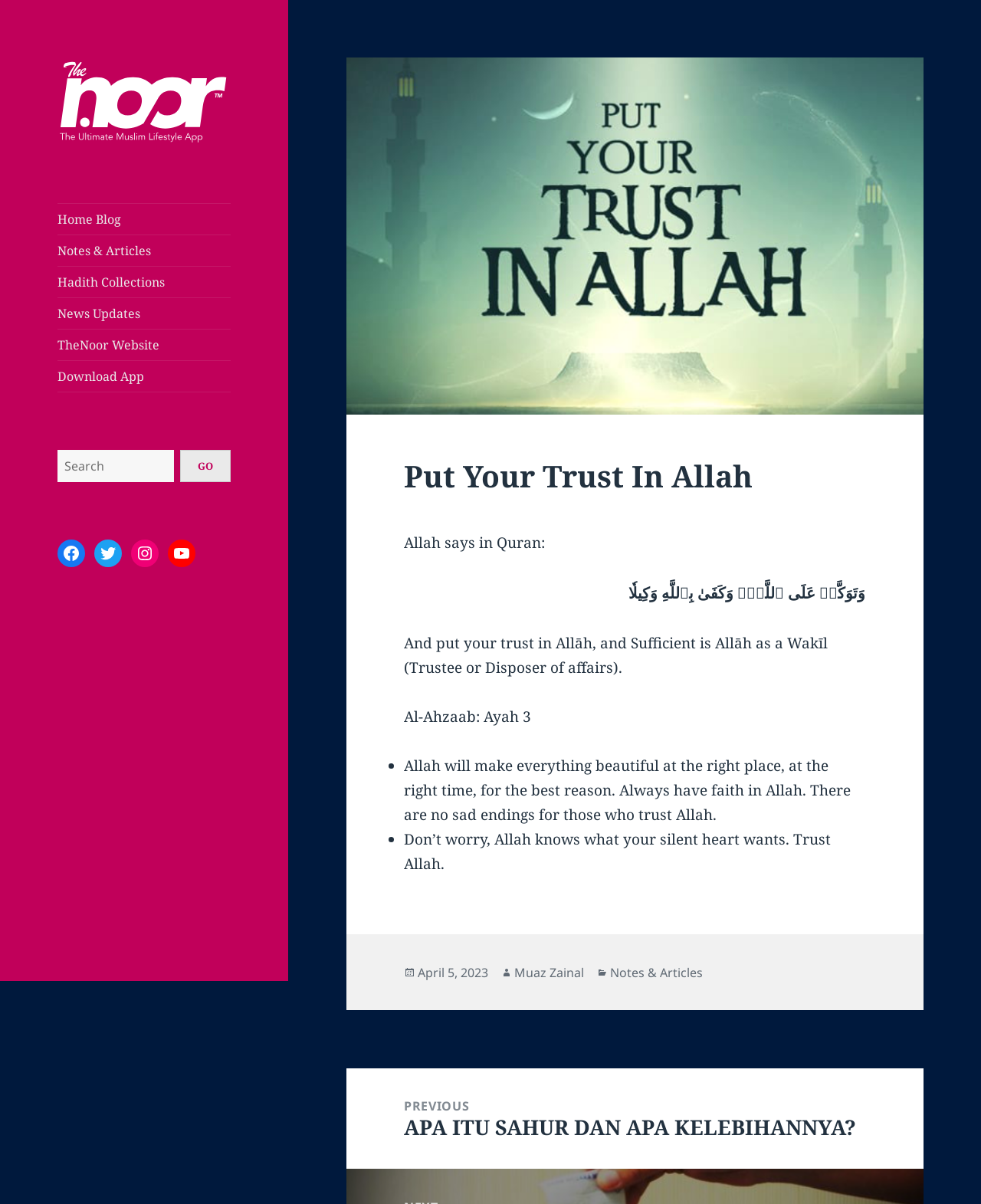Detail the various sections and features present on the webpage.

The webpage is about TheNoor, a Shariah-inspired and guided company. At the top, there is a logo image accompanied by a link. Below the logo, there are six navigation links: Home Blog, Notes & Articles, Hadith Collections, News Updates, TheNoor Website, and Download App. 

On the right side of the navigation links, there is a search box with a "GO" button. Below the search box, there are four social media links: Facebook, Twitter, Instagram, and YouTube.

The main content of the webpage is an article with a heading "Put Your Trust In Allah". The article starts with a quote from the Quran, followed by its translation. Then, there are two paragraphs of text, each preceded by a bullet point. The text discusses the importance of having faith in Allah and trusting in His plans.

At the bottom of the article, there is a footer section with information about the post, including the date "April 5, 2023", the author "Muaz Zainal", and the category "Notes & Articles". There is also a link to the previous post titled "APA ITU SAHUR DAN APA KELEBIHANNYA?".